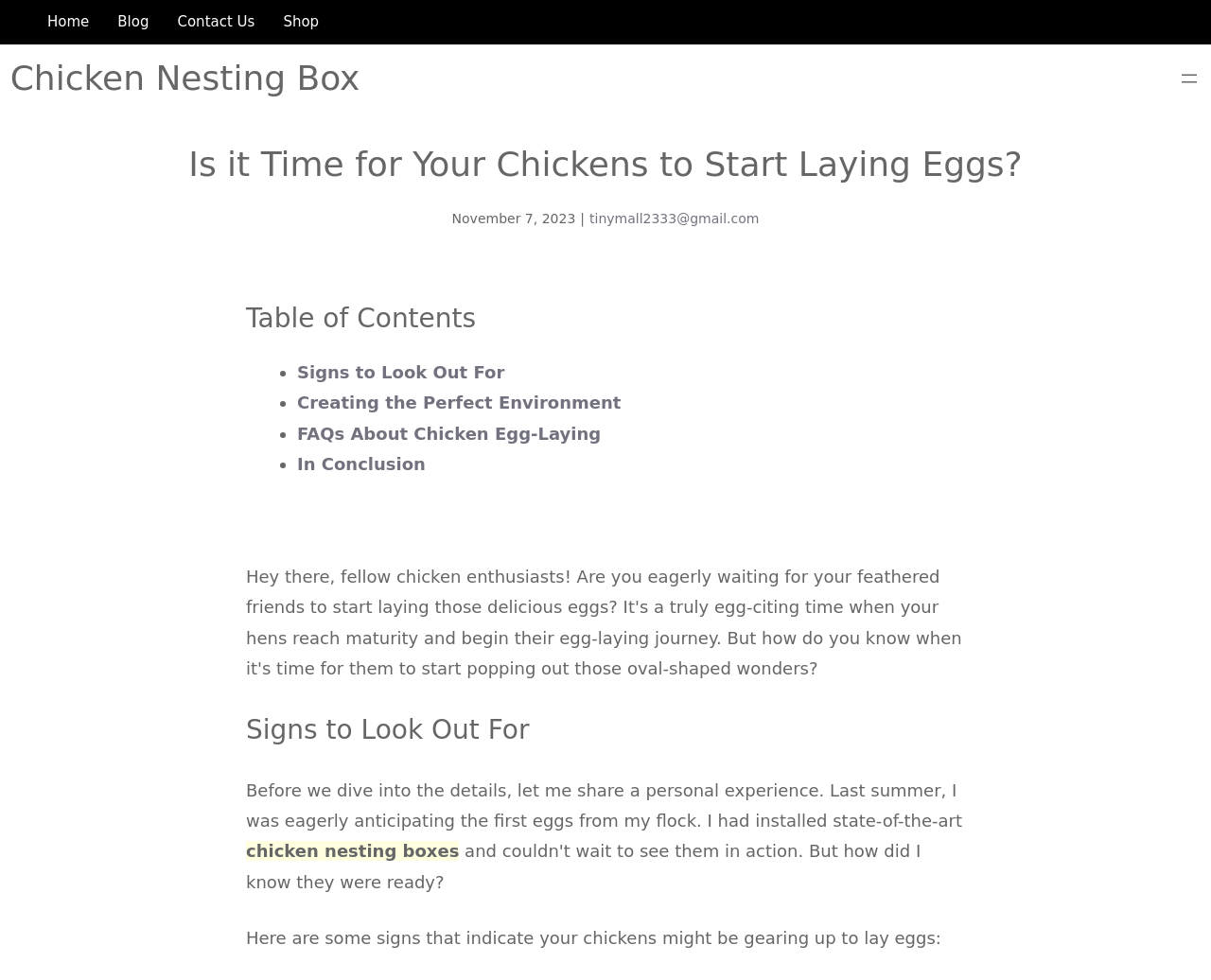What is the author's experience mentioned in the article?
Answer with a single word or phrase by referring to the visual content.

Eagerly anticipating first eggs from flock